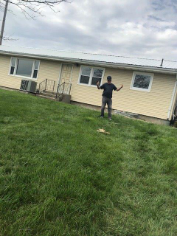Give a detailed account of the visual elements in the image.

The image depicts a cheerful individual standing in the yard of a newly renovated home, which features a light yellow exterior. The person, with arms raised in a gesture of celebration, appears to be expressing joy or pride in the completed project. Behind them, the house has multiple windows and a warm appearance, suggesting a welcoming atmosphere. The grassy lawn is well-kept, adding to the overall picturesque setting. This scene is associated with the recent completion of a significant project, specifically the installation of a new metal roof for Brother Holmes’ residence, reflecting community effort and improvement.